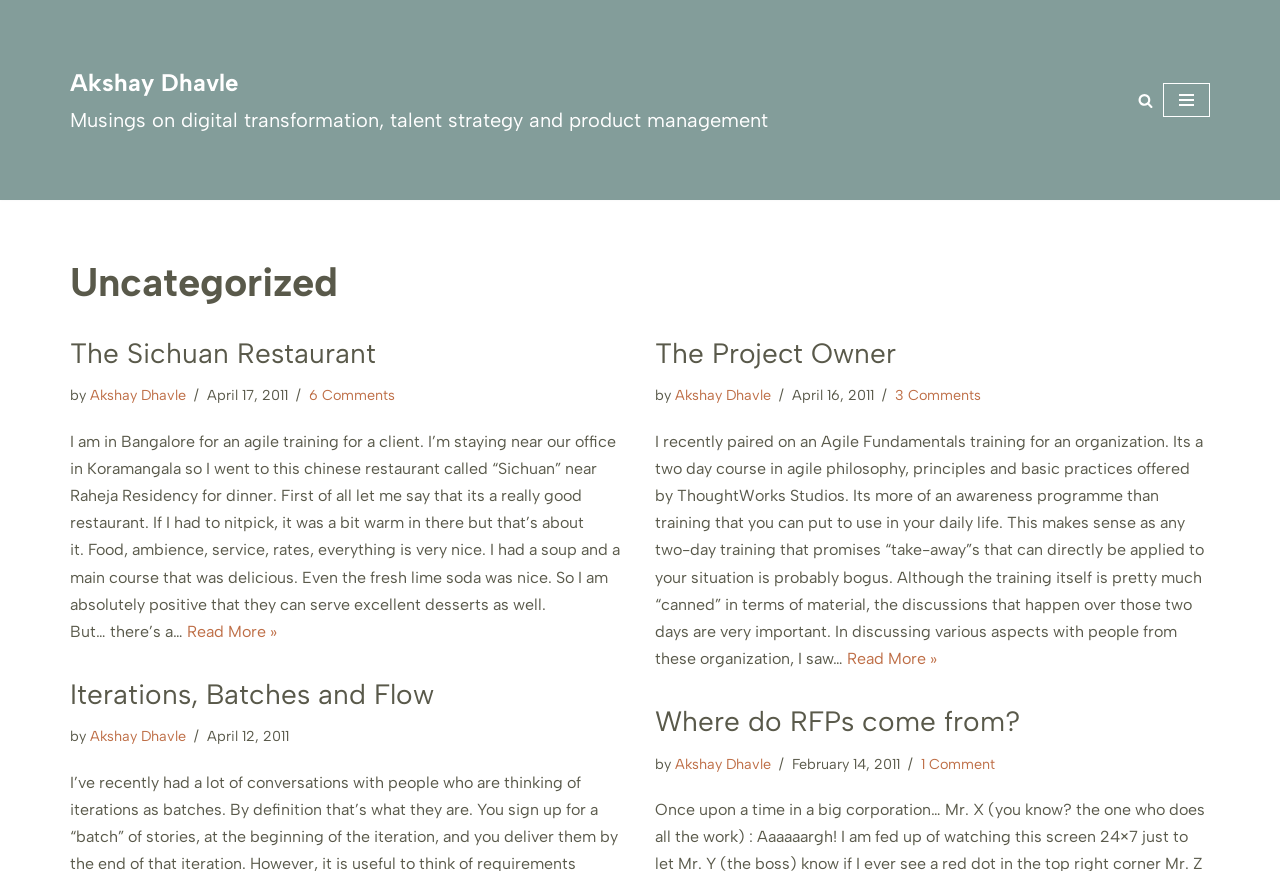Answer the question with a brief word or phrase:
What is the name of the author of the blog posts?

Akshay Dhavle